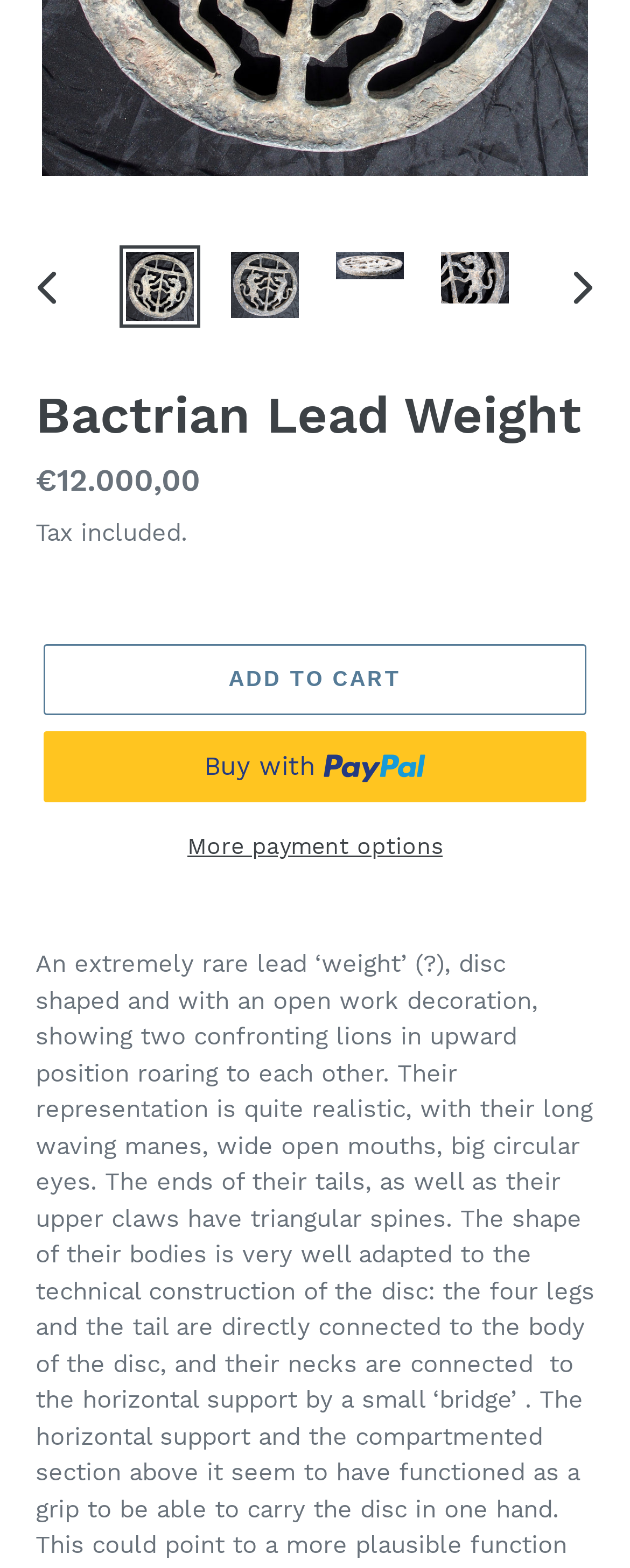Identify the bounding box of the HTML element described as: ".cls-1{fill:#231f20} Next slide".

[0.862, 0.163, 0.99, 0.202]